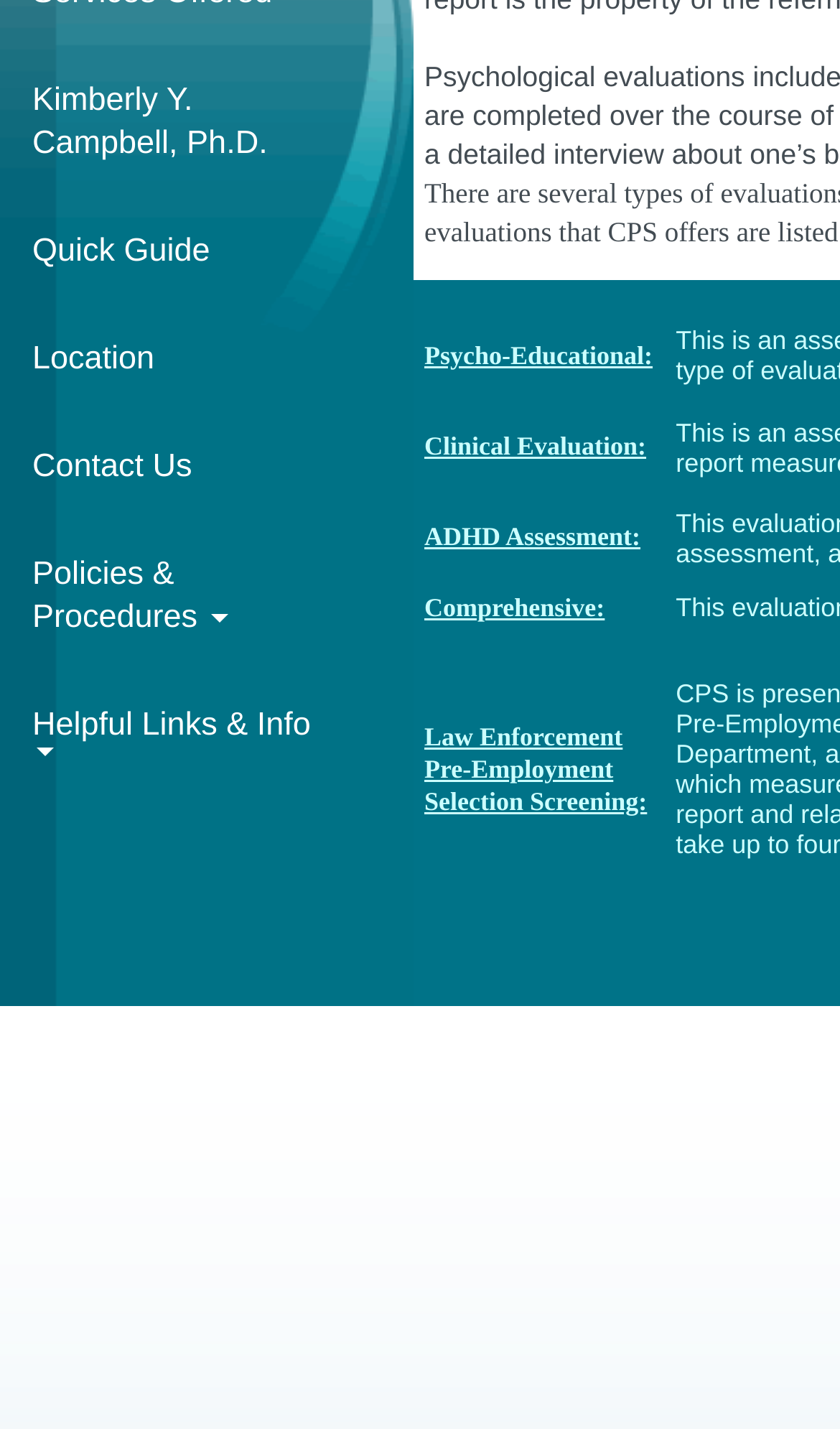Identify the bounding box of the HTML element described as: "alt="Kiryat Gan Yisroel"".

None